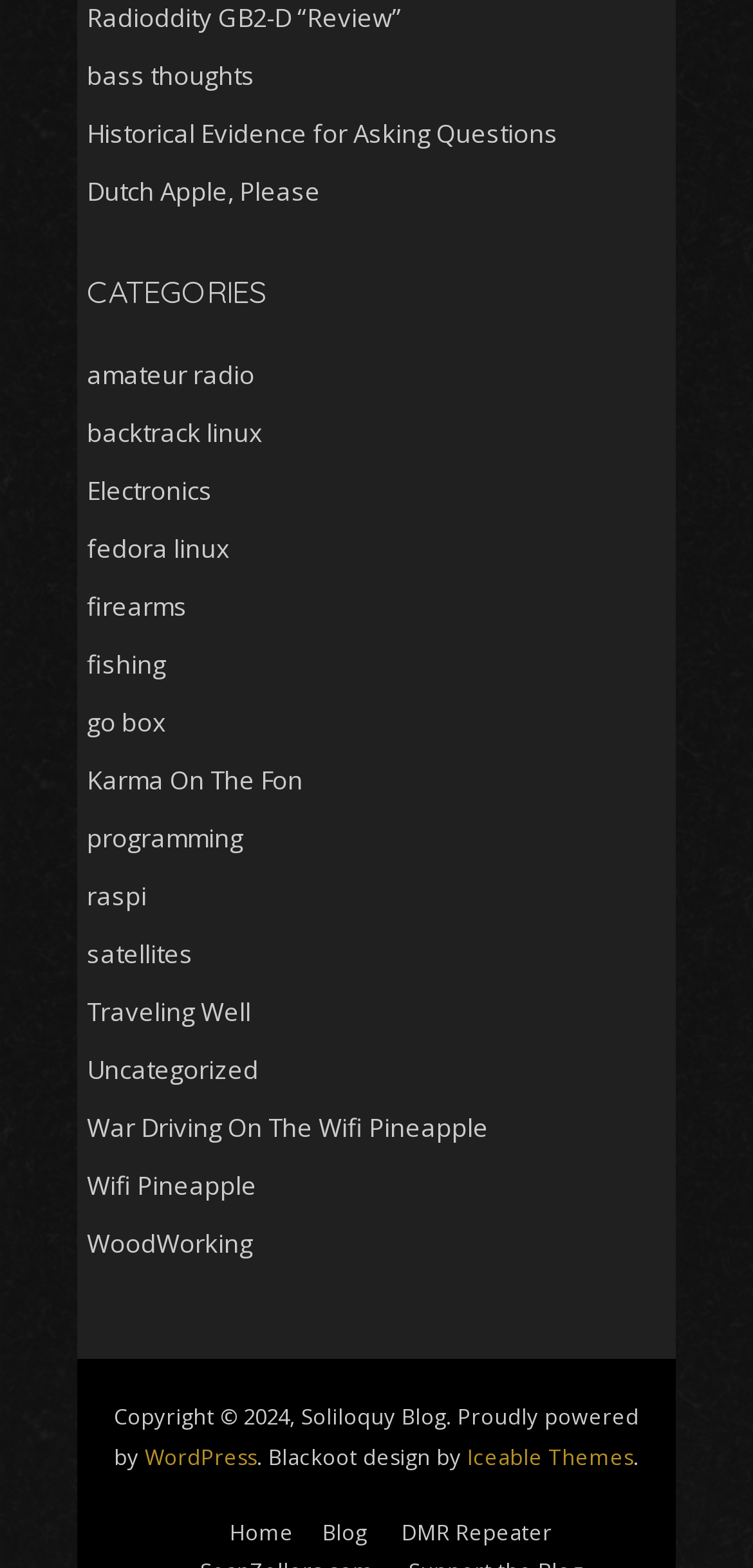Give the bounding box coordinates for this UI element: "Service Form". The coordinates should be four float numbers between 0 and 1, arranged as [left, top, right, bottom].

None